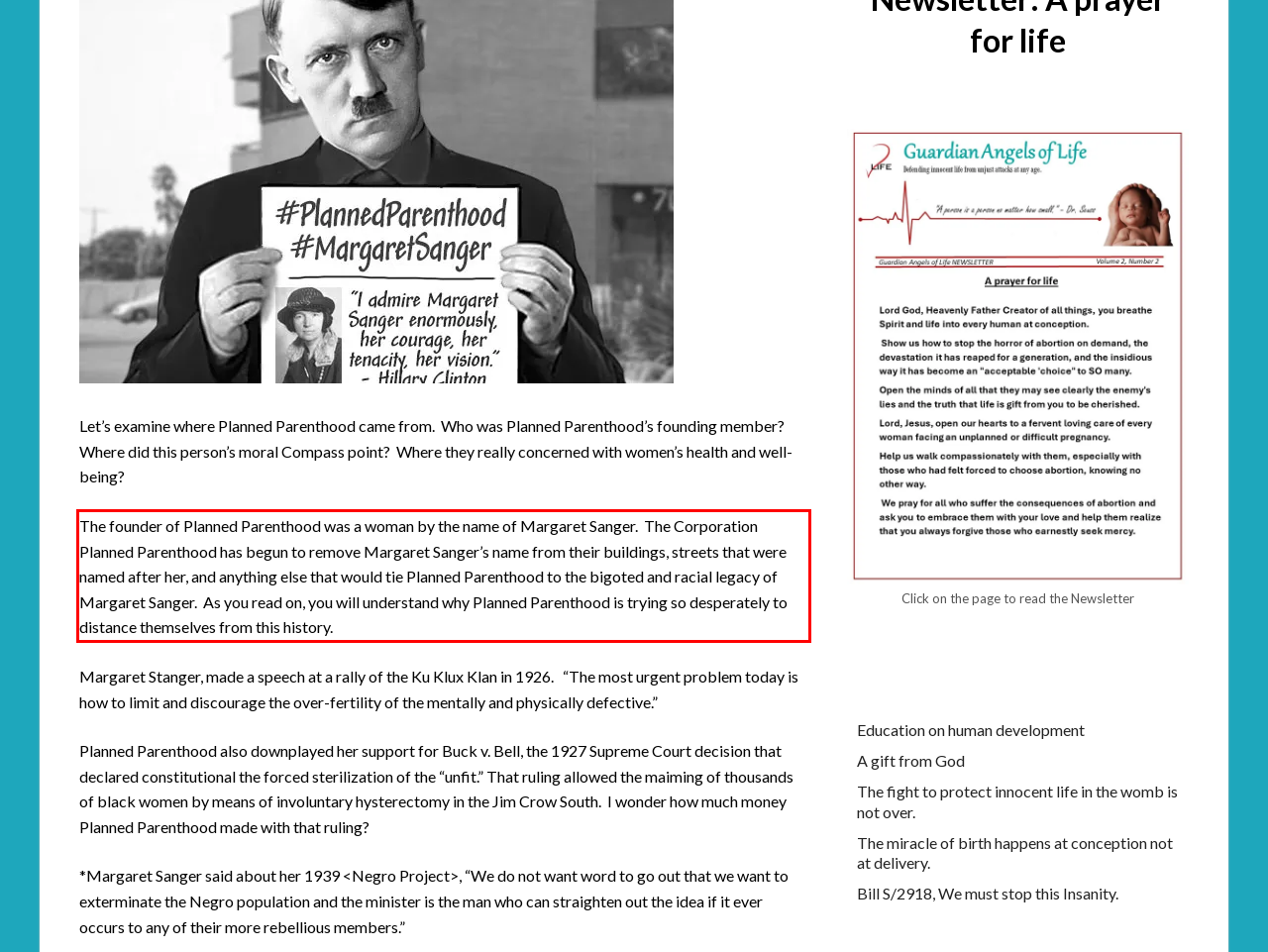Please perform OCR on the text content within the red bounding box that is highlighted in the provided webpage screenshot.

The founder of Planned Parenthood was a woman by the name of Margaret Sanger. The Corporation Planned Parenthood has begun to remove Margaret Sanger’s name from their buildings, streets that were named after her, and anything else that would tie Planned Parenthood to the bigoted and racial legacy of Margaret Sanger. As you read on, you will understand why Planned Parenthood is trying so desperately to distance themselves from this history.